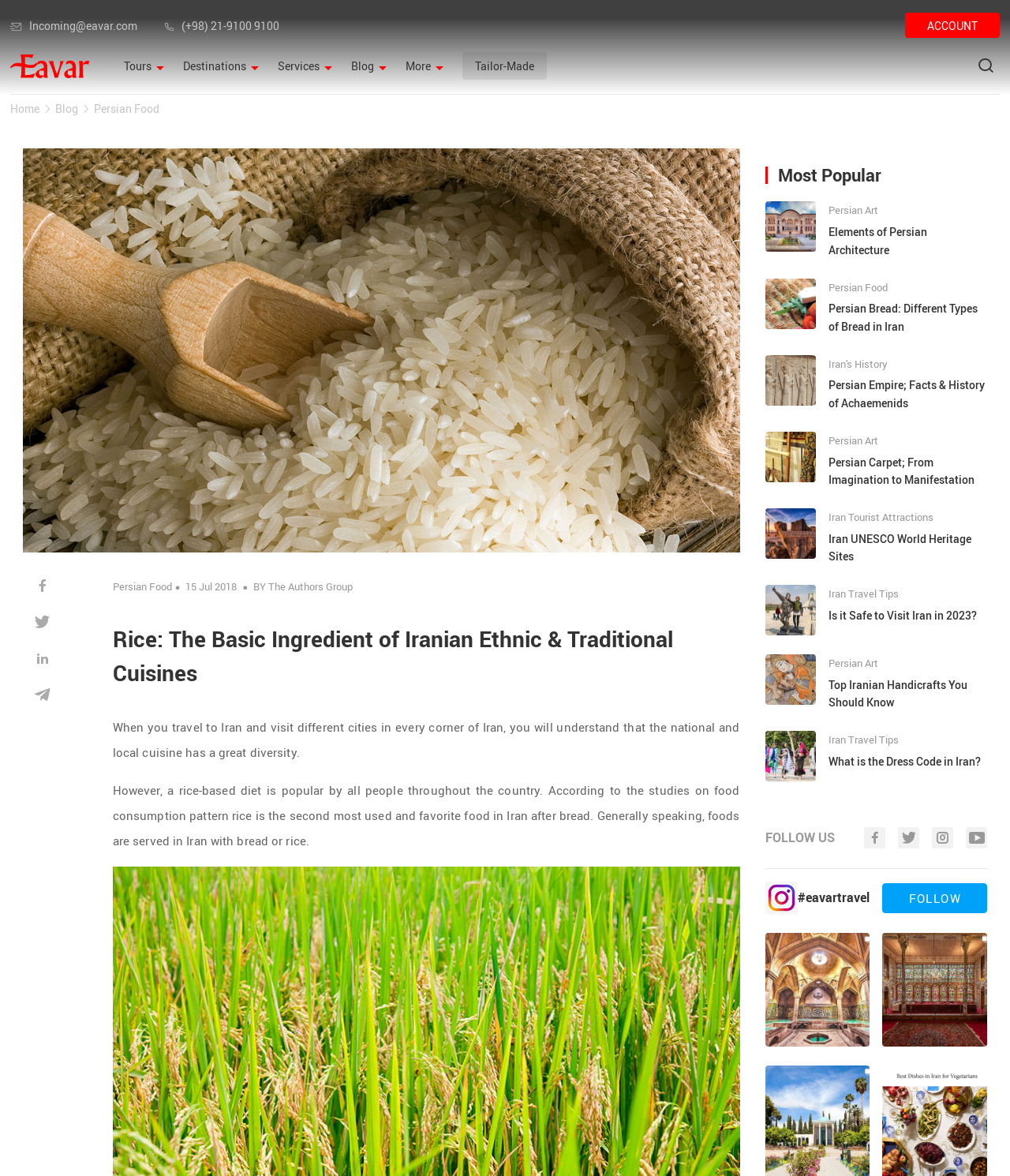Find the bounding box coordinates for the HTML element specified by: "Write a Review".

None